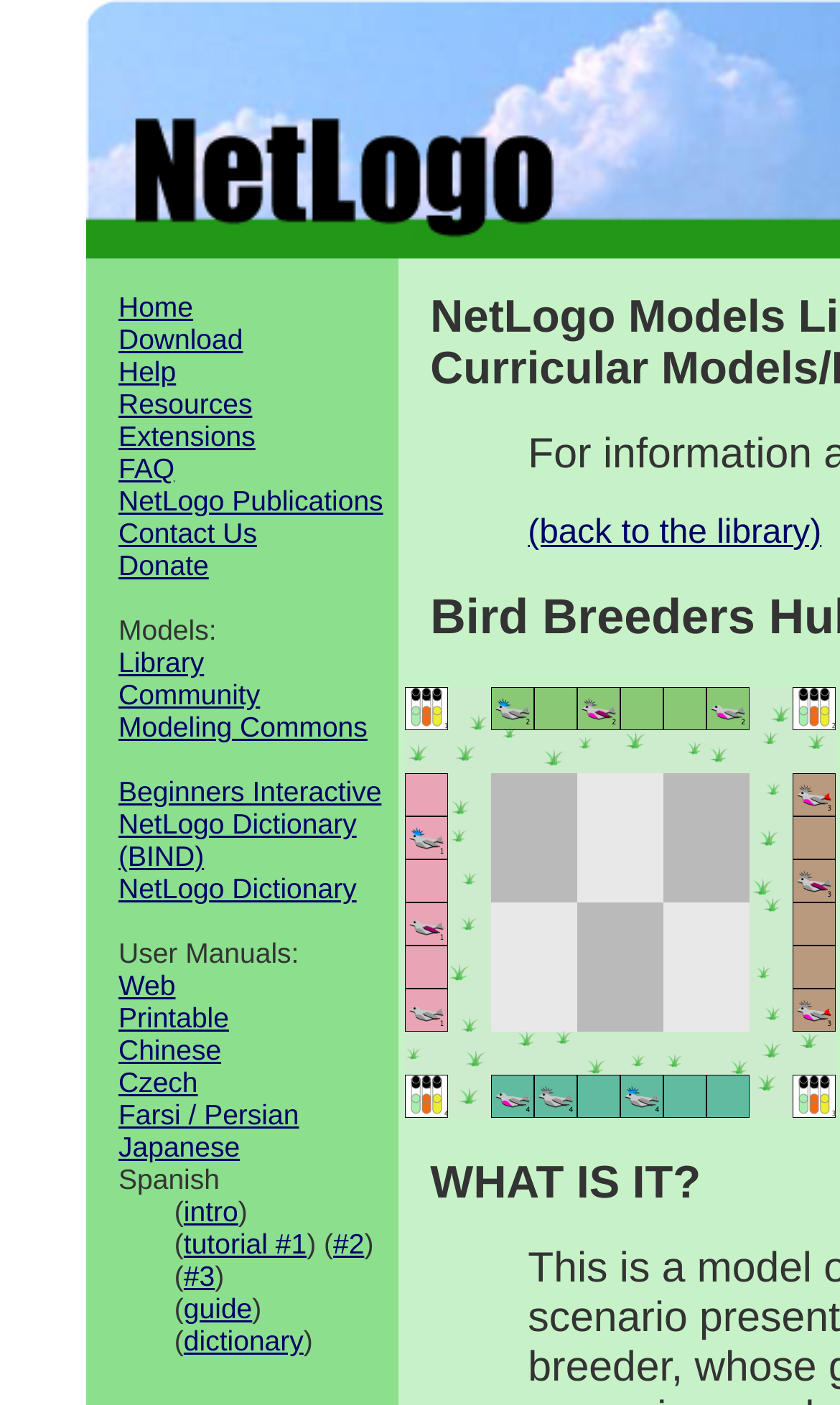Locate and generate the text content of the webpage's heading.

Bird Breeders HubNet